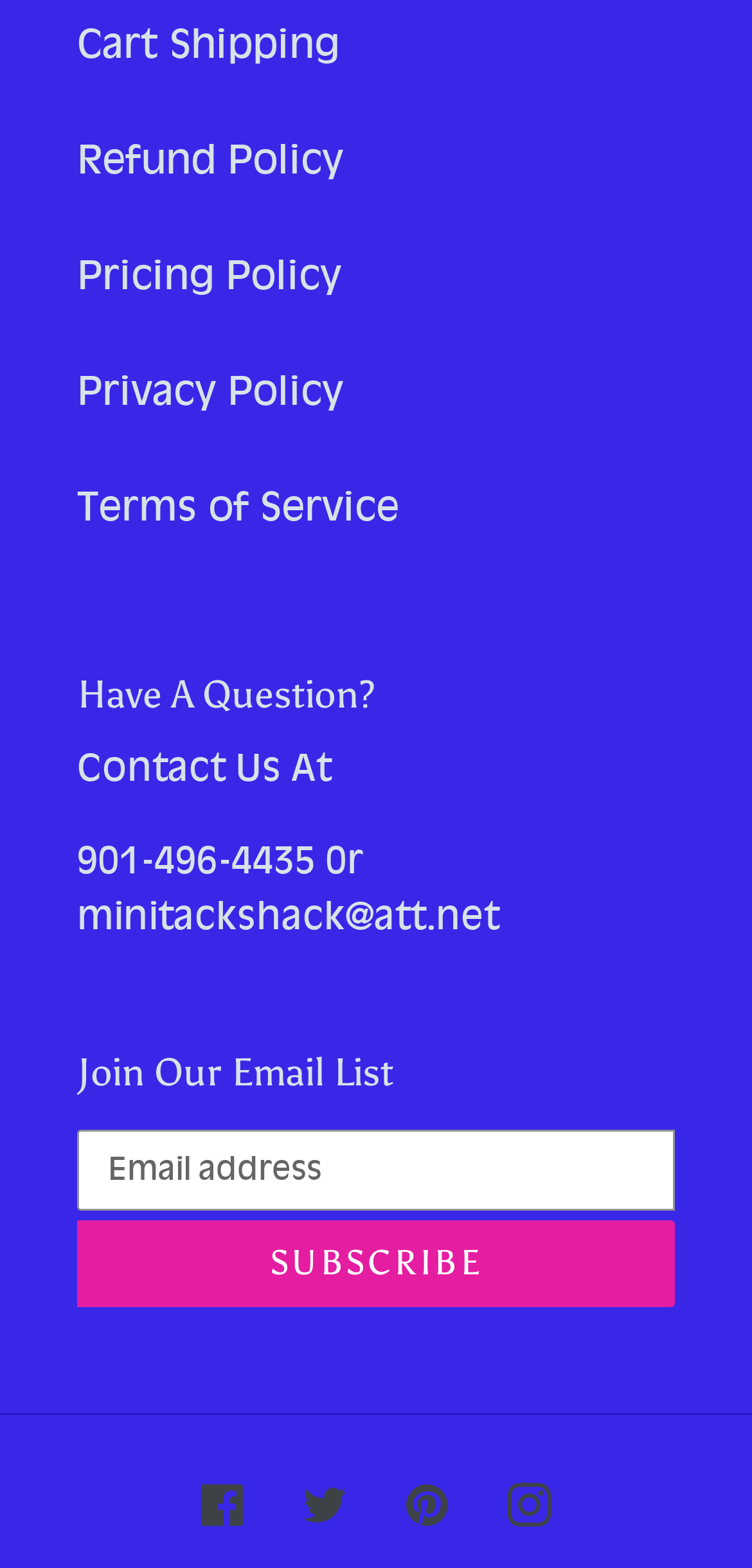How many social media links are there? Based on the image, give a response in one word or a short phrase.

4